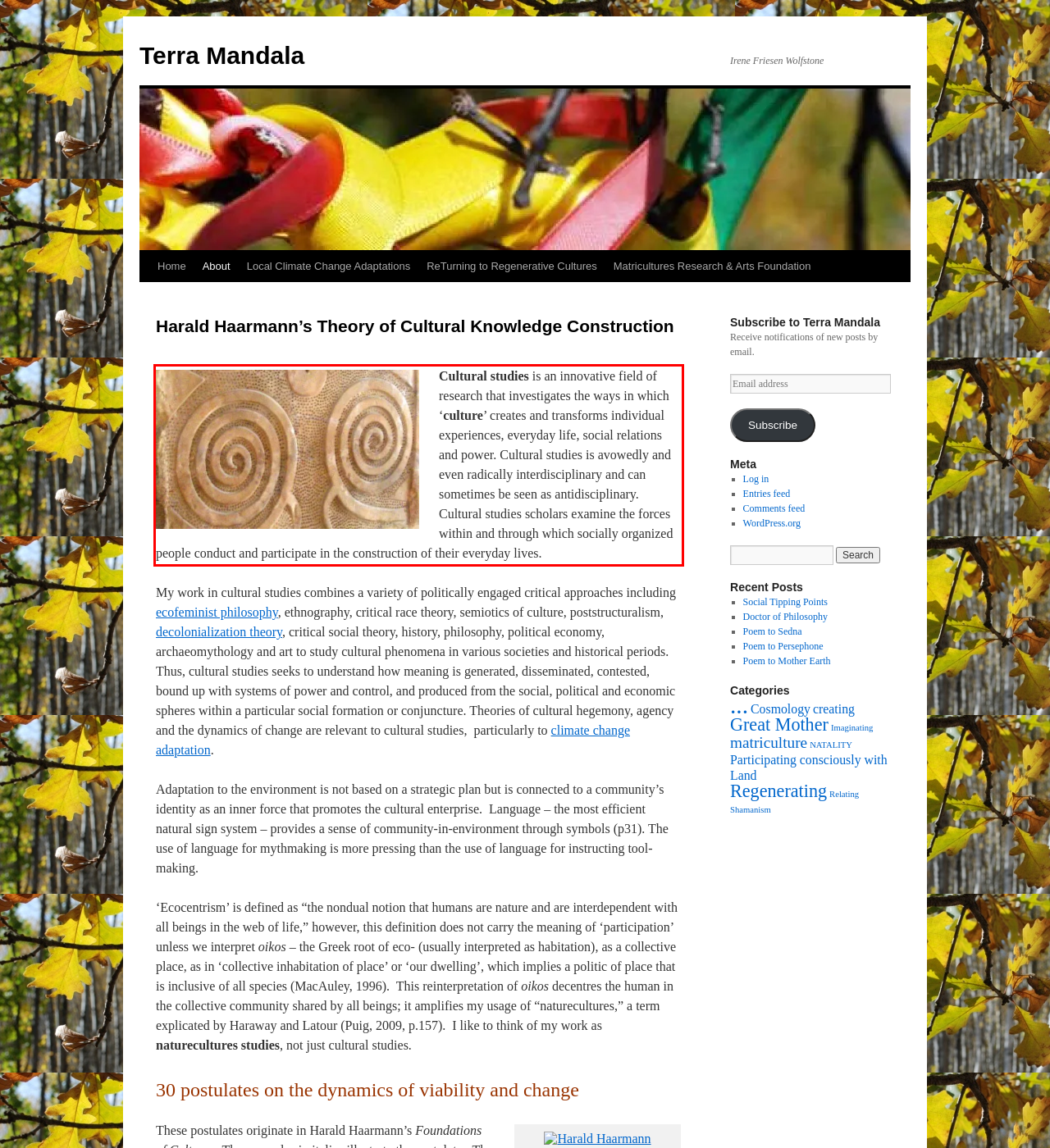Please look at the webpage screenshot and extract the text enclosed by the red bounding box.

Cultural studies is an innovative field of research that investigates the ways in which ‘culture’ creates and transforms individual experiences, everyday life, social relations and power. Cultural studies is avowedly and even radically interdisciplinary and can sometimes be seen as antidisciplinary. Cultural studies scholars examine the forces within and through which socially organized people conduct and participate in the construction of their everyday lives.